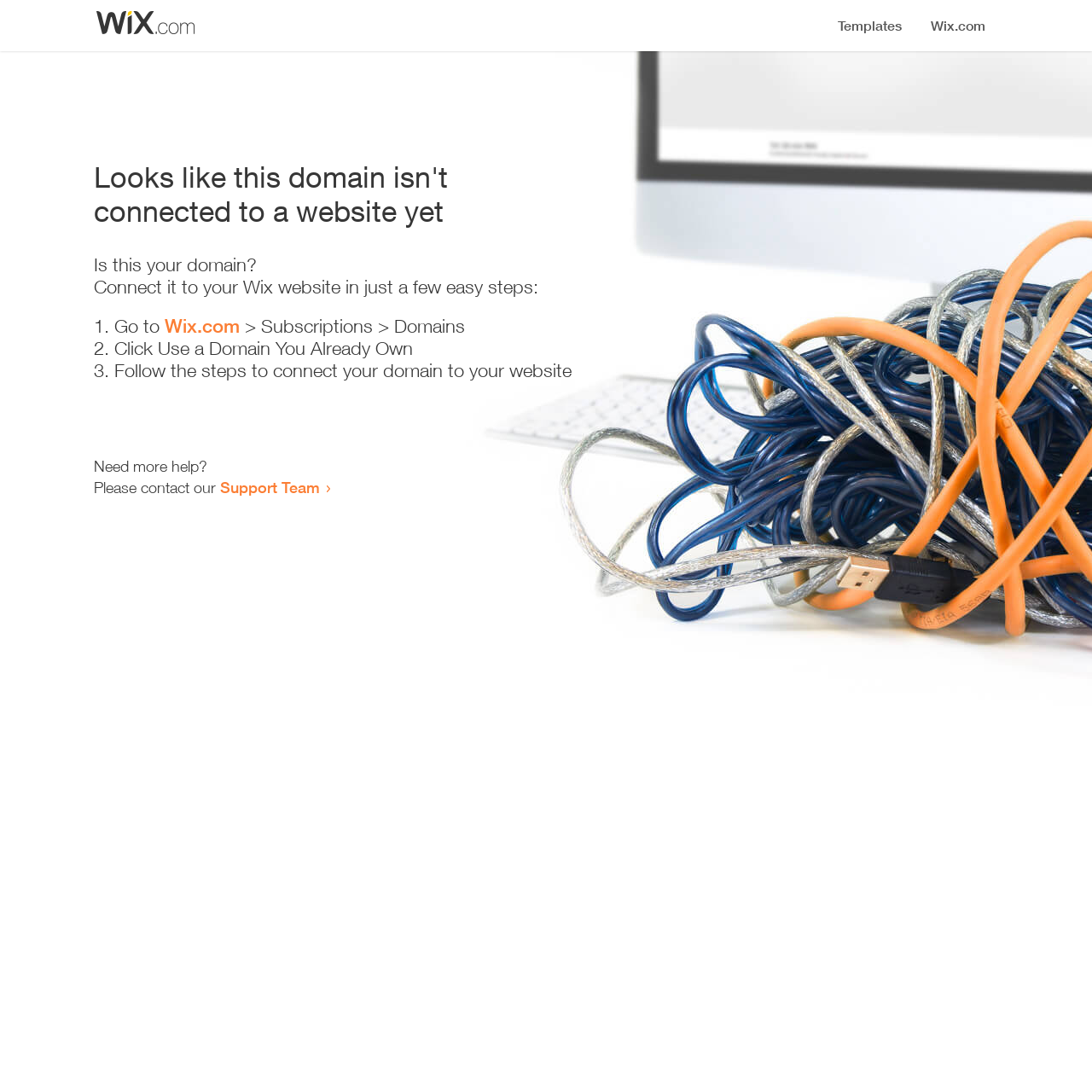Please give a concise answer to this question using a single word or phrase: 
What is the purpose of this webpage?

Domain connection guide